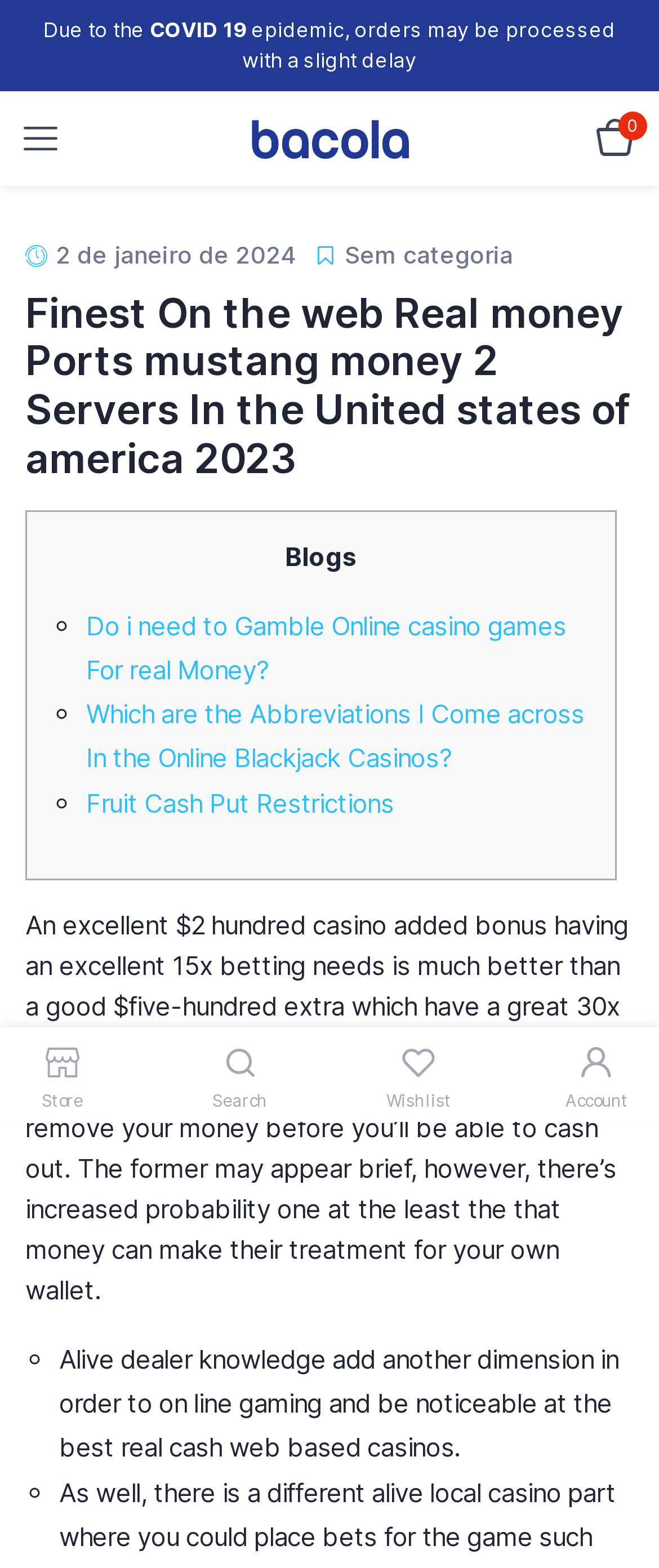Given the description: "Sem categoria", determine the bounding box coordinates of the UI element. The coordinates should be formatted as four float numbers between 0 and 1, [left, top, right, bottom].

[0.523, 0.153, 0.779, 0.171]